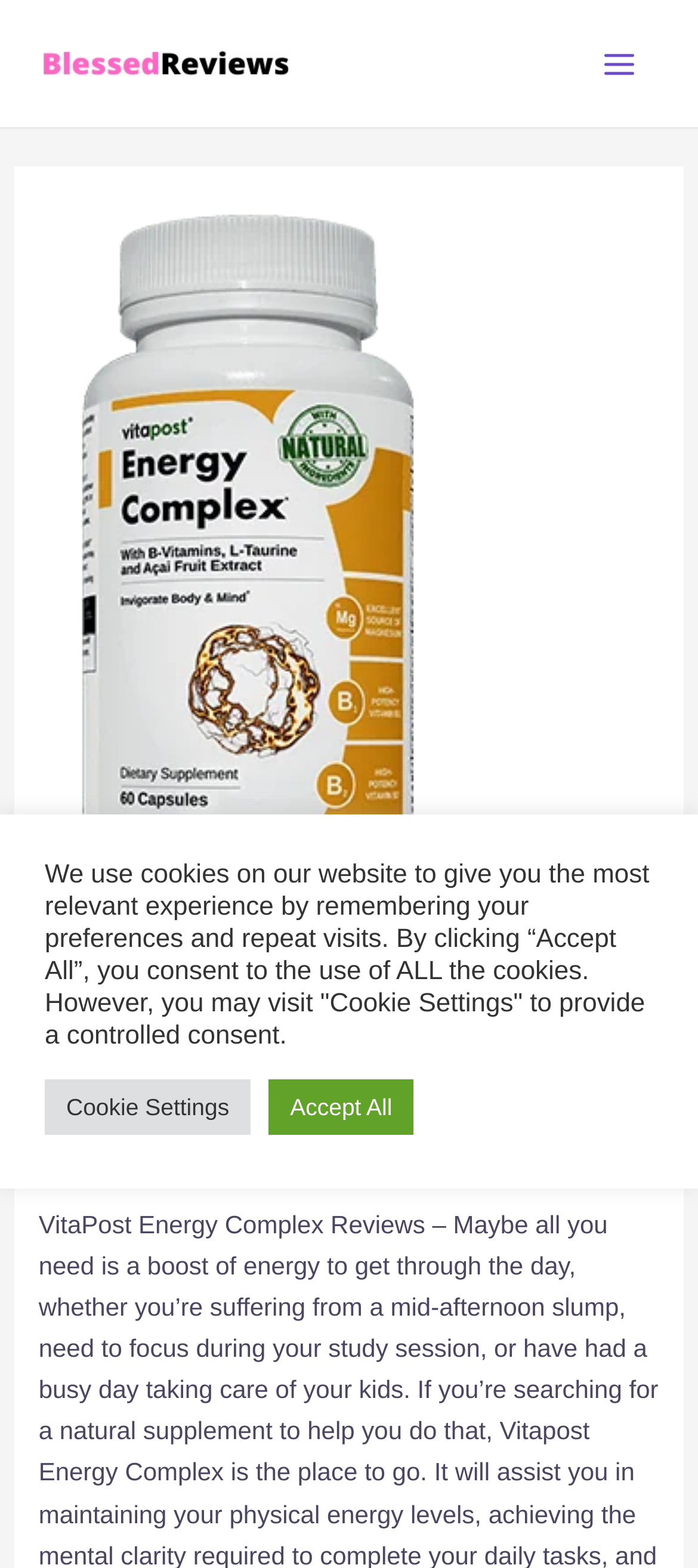Construct a thorough caption encompassing all aspects of the webpage.

The webpage is about VitaPost Energy Complex Reviews, with a focus on whether the product really works. At the top left corner, there is a link to "BLESSED REVIEWS" accompanied by an image with the same name. On the top right corner, there is a button labeled "Main Menu" with an image next to it.

Below the top section, there is a large header area that spans almost the entire width of the page. Within this area, there is an image related to VitaPost Energy Complex Reviews, followed by a heading that reads "VitaPost Energy Complex Reviews: Does it Really Work?". Underneath the heading, there is a link to "Supplements".

On the right side of the header area, there are four social media links: "N Tweet", "k Share", "s Share", and "A Pin". Below these links, there is a static text that reads "SHARES".

Further down the page, there is a notice about the use of cookies on the website. The notice explains that the website uses cookies to provide a relevant experience and that users can consent to the use of all cookies or visit "Cookie Settings" to provide controlled consent. There are two buttons below the notice: "Cookie Settings" and "Accept All".